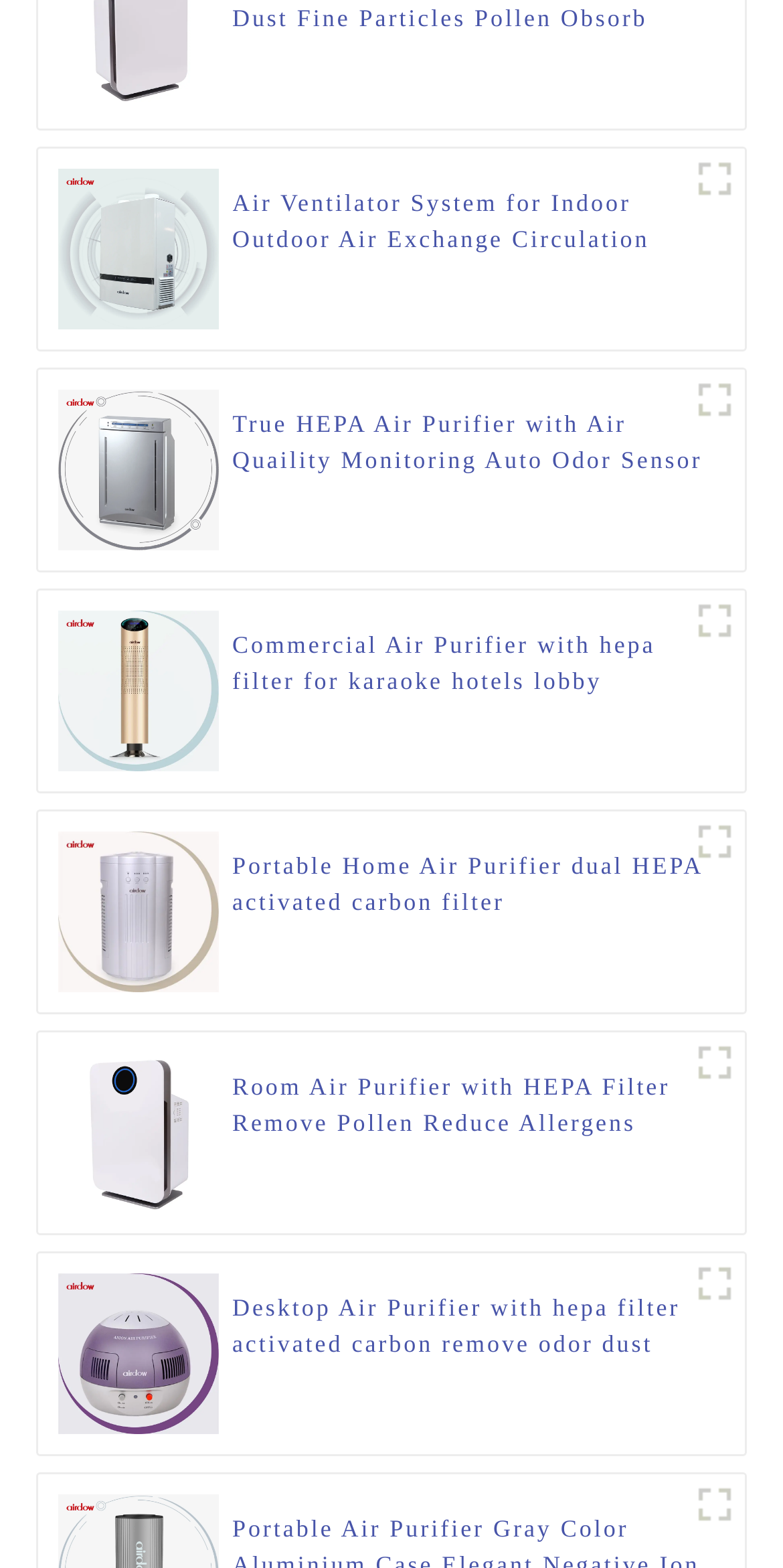Identify the bounding box coordinates of the region that needs to be clicked to carry out this instruction: "Contact Us". Provide these coordinates as four float numbers ranging from 0 to 1, i.e., [left, top, right, bottom].

None